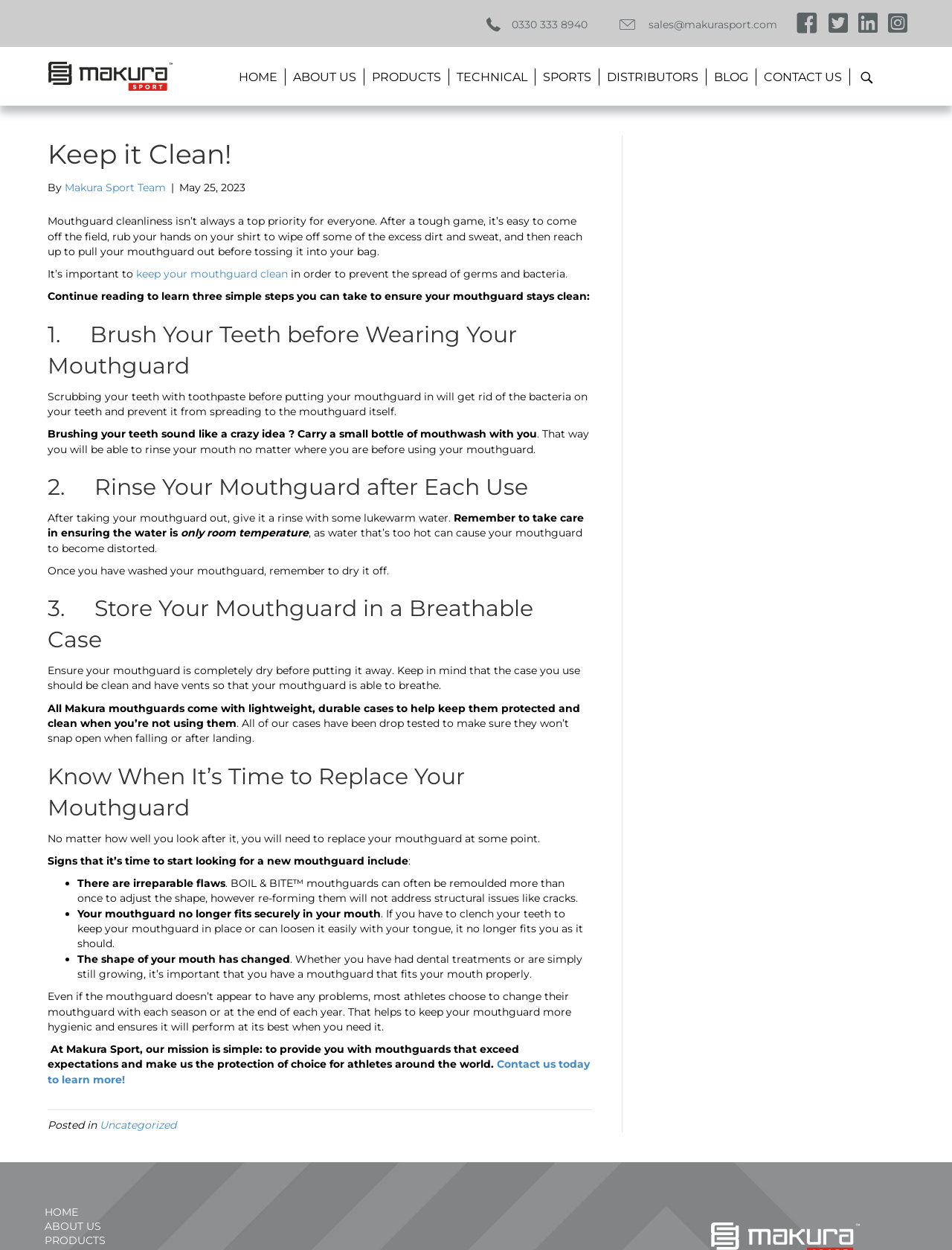Using the provided element description "0330 333 8940", determine the bounding box coordinates of the UI element.

[0.537, 0.015, 0.617, 0.025]